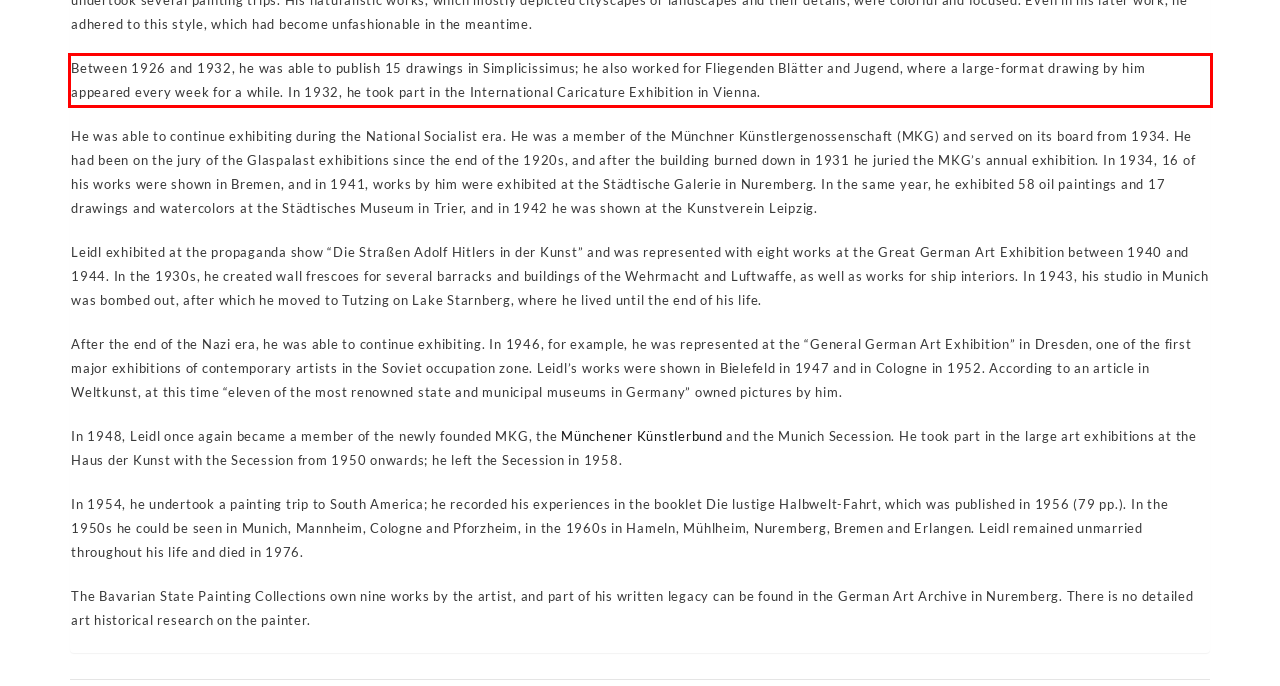Given a webpage screenshot, identify the text inside the red bounding box using OCR and extract it.

Between 1926 and 1932, he was able to publish 15 drawings in Simplicissimus; he also worked for Fliegenden Blätter and Jugend, where a large-format drawing by him appeared every week for a while. In 1932, he took part in the International Caricature Exhibition in Vienna.